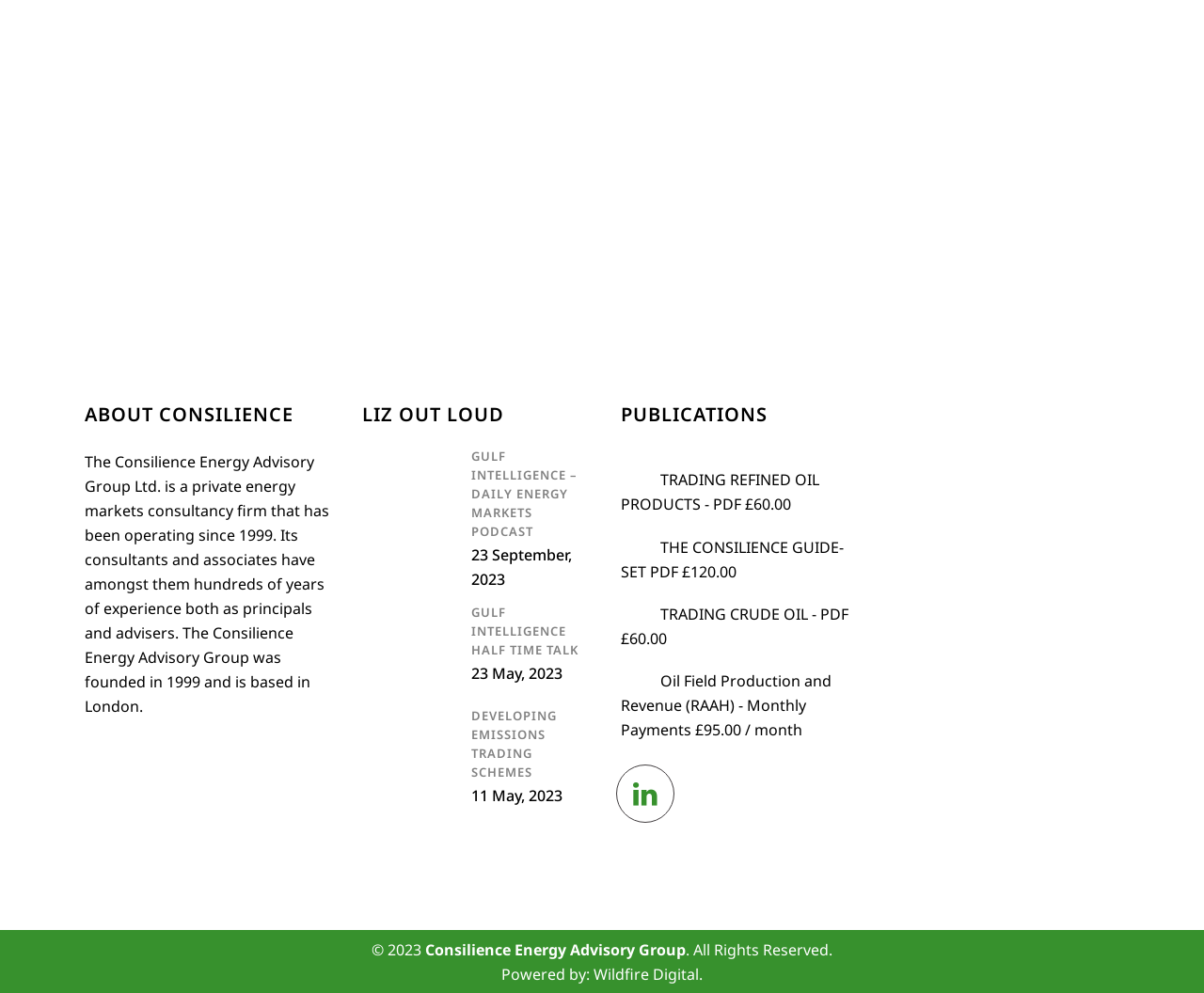Please determine the bounding box coordinates of the element to click in order to execute the following instruction: "Visit LIZ OUT LOUD". The coordinates should be four float numbers between 0 and 1, specified as [left, top, right, bottom].

[0.301, 0.402, 0.492, 0.432]